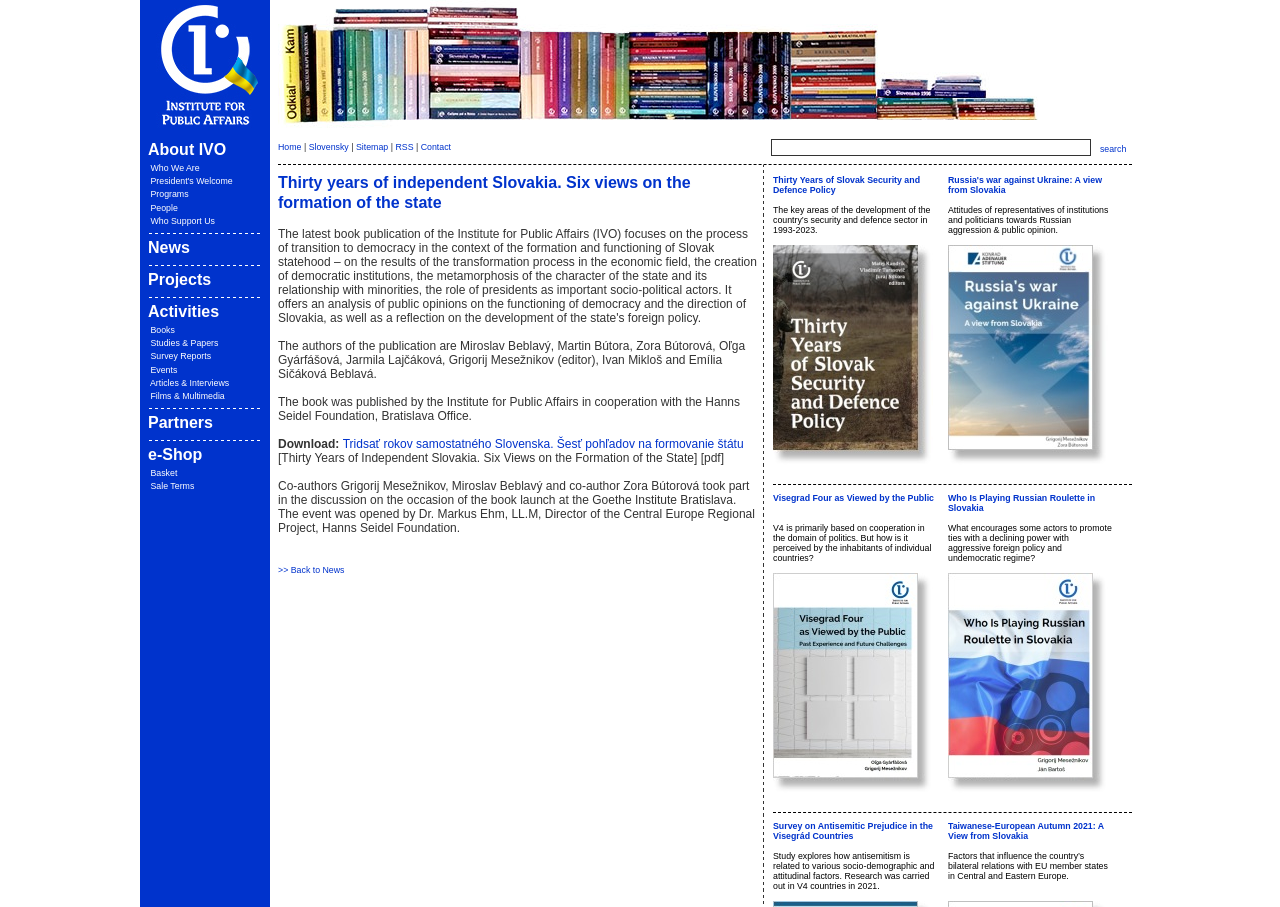Identify the bounding box for the UI element described as: ">> Back to News". Ensure the coordinates are four float numbers between 0 and 1, formatted as [left, top, right, bottom].

[0.217, 0.623, 0.269, 0.634]